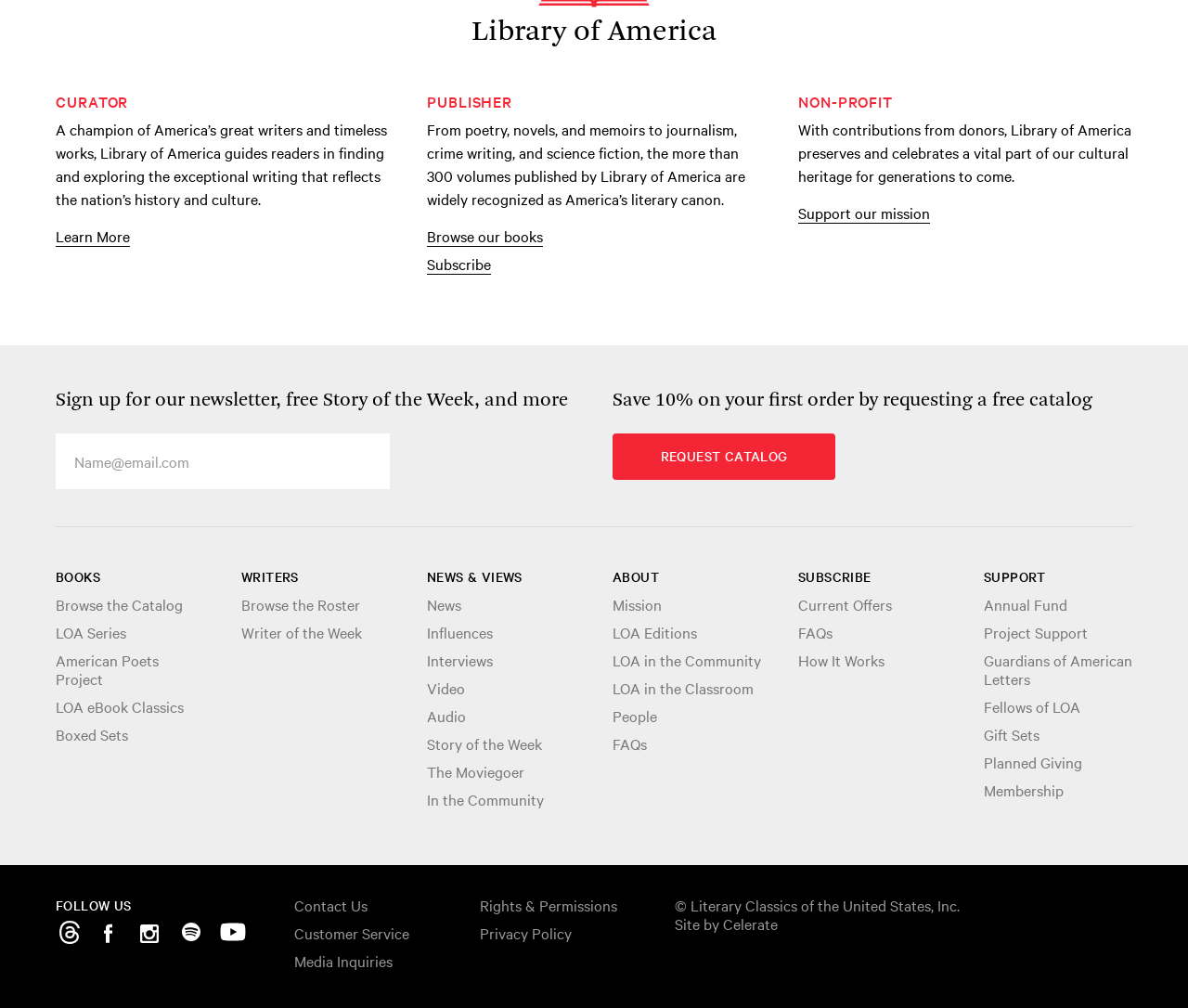Using the elements shown in the image, answer the question comprehensively: What is the copyright information at the bottom of the webpage?

The copyright information is mentioned at the bottom of the webpage, which states '© Literary Classics of the United States, Inc.', indicating that the content of the webpage is owned by this organization.